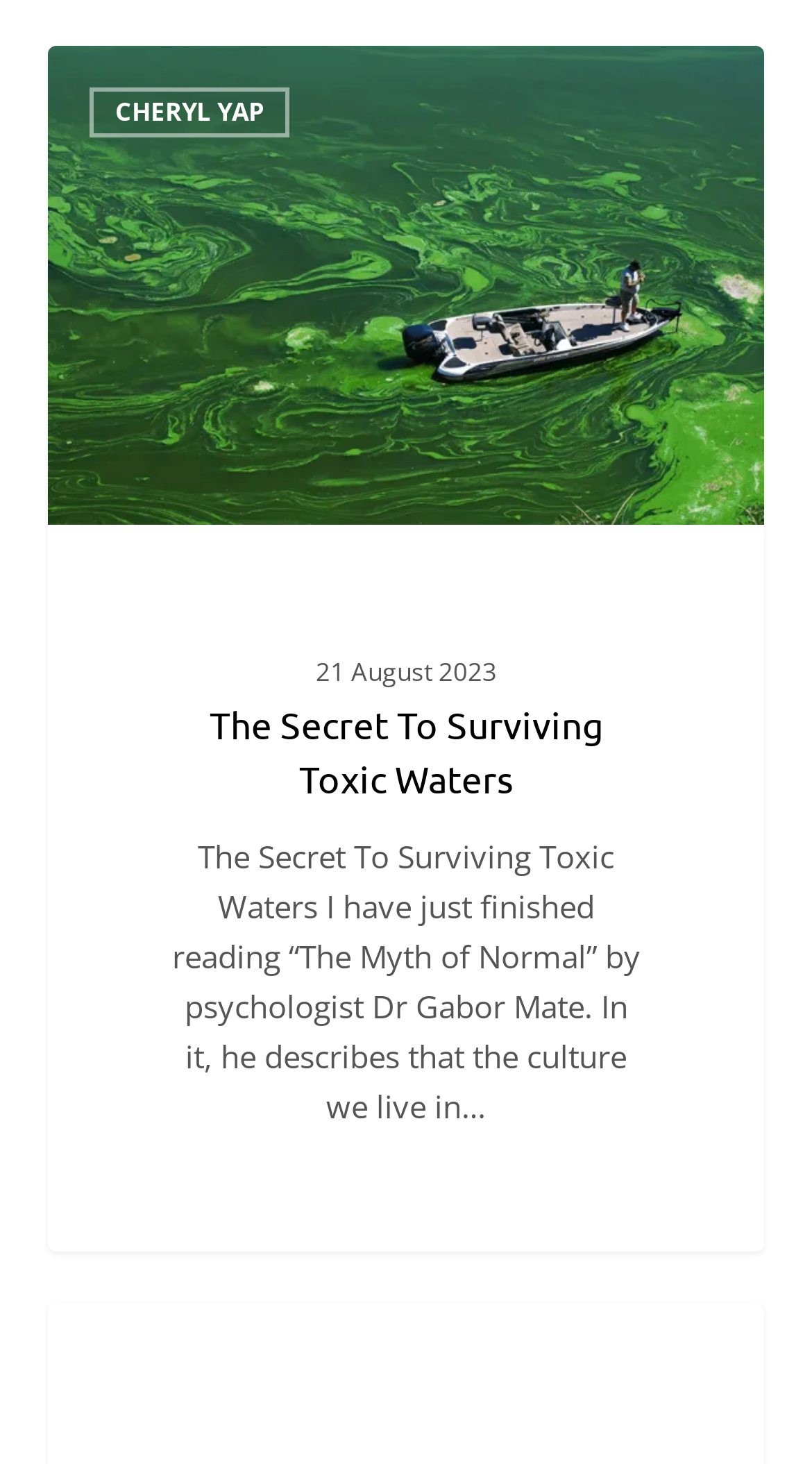Given the description of the UI element: "parent_node: CHERYL YAP", predict the bounding box coordinates in the form of [left, top, right, bottom], with each value being a float between 0 and 1.

[0.06, 0.031, 0.94, 0.359]